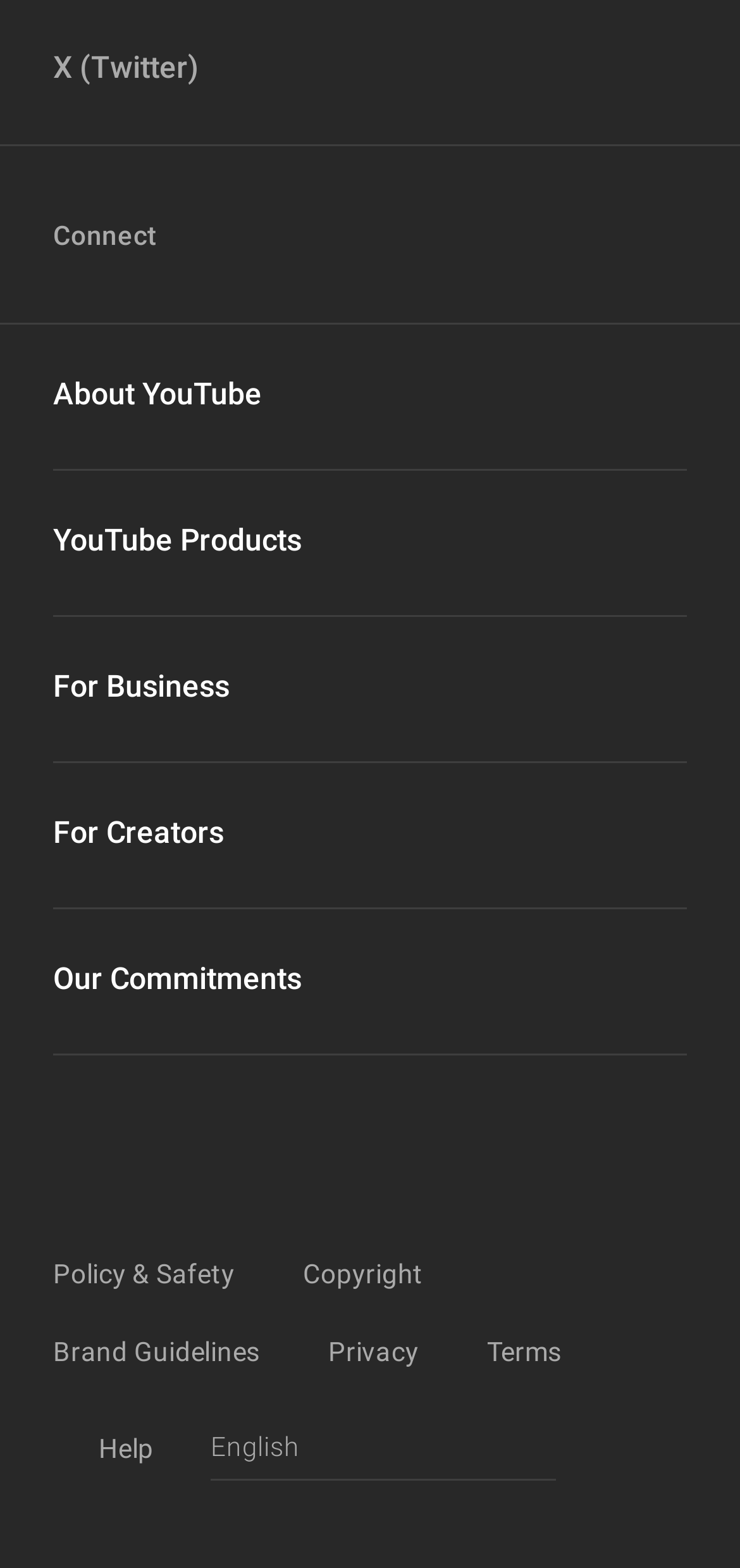Find the bounding box coordinates of the element you need to click on to perform this action: 'Click the Twitter button'. The coordinates should be represented by four float values between 0 and 1, in the format [left, top, right, bottom].

[0.072, 0.028, 0.928, 0.059]